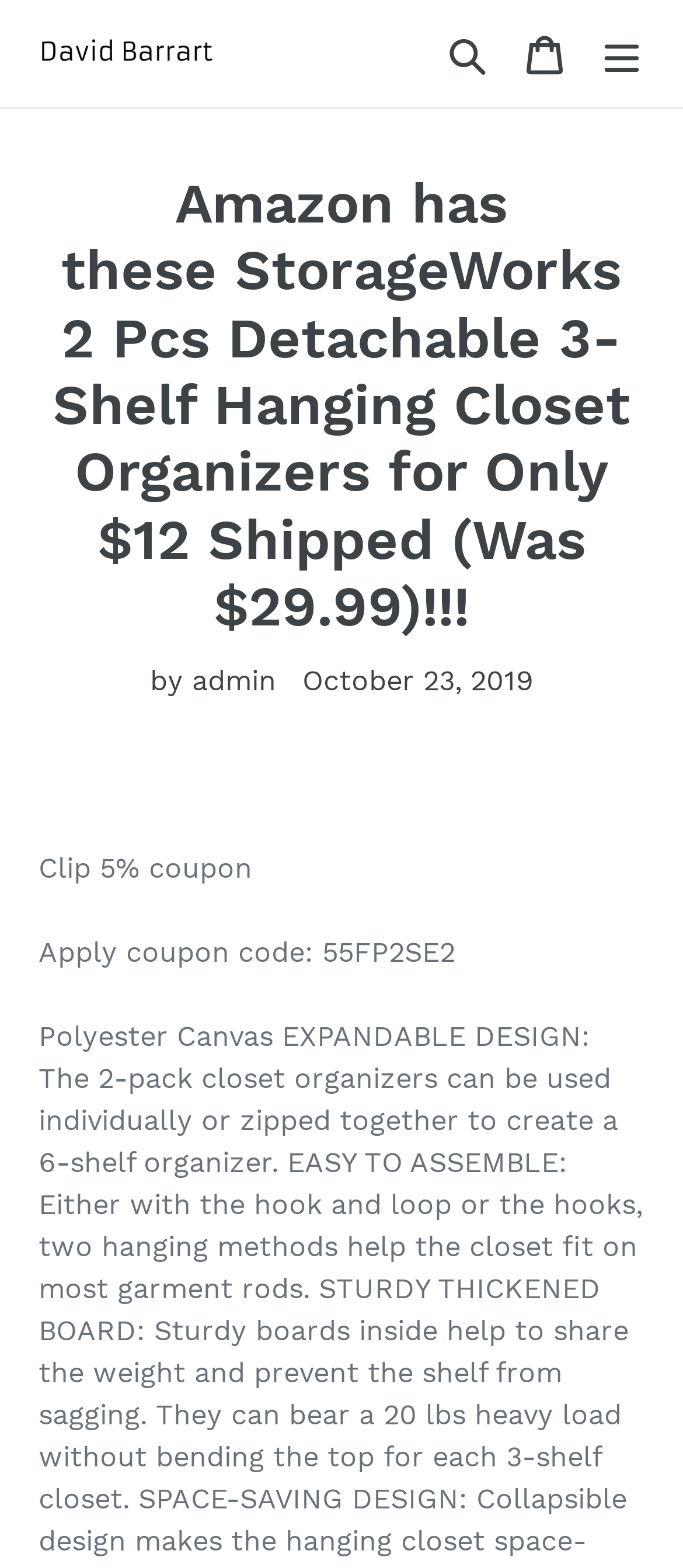Give a complete and precise description of the webpage's appearance.

The webpage appears to be a product page or a blog post about a specific product, the StorageWorks 2 Pcs Detachable 3-Shelf Hanging Closet Organizers. At the top left, there is a link to the author's profile, "David Barrart", accompanied by a small image. 

To the right of the author's link, there are three buttons: "Search", "Cart", and "Menu". The "Menu" button, when expanded, reveals a navigation menu with a heading that summarizes the content of the page, stating that the product is available for only $12 shipped, which was originally $29.99. Below the heading, there is a text "by admin" and a timestamp indicating that the post was published on October 23, 2019.

Further down the page, there is a promotional section that encourages users to "Clip 5% coupon" and provides a coupon code, "55FP2SE2", to apply.